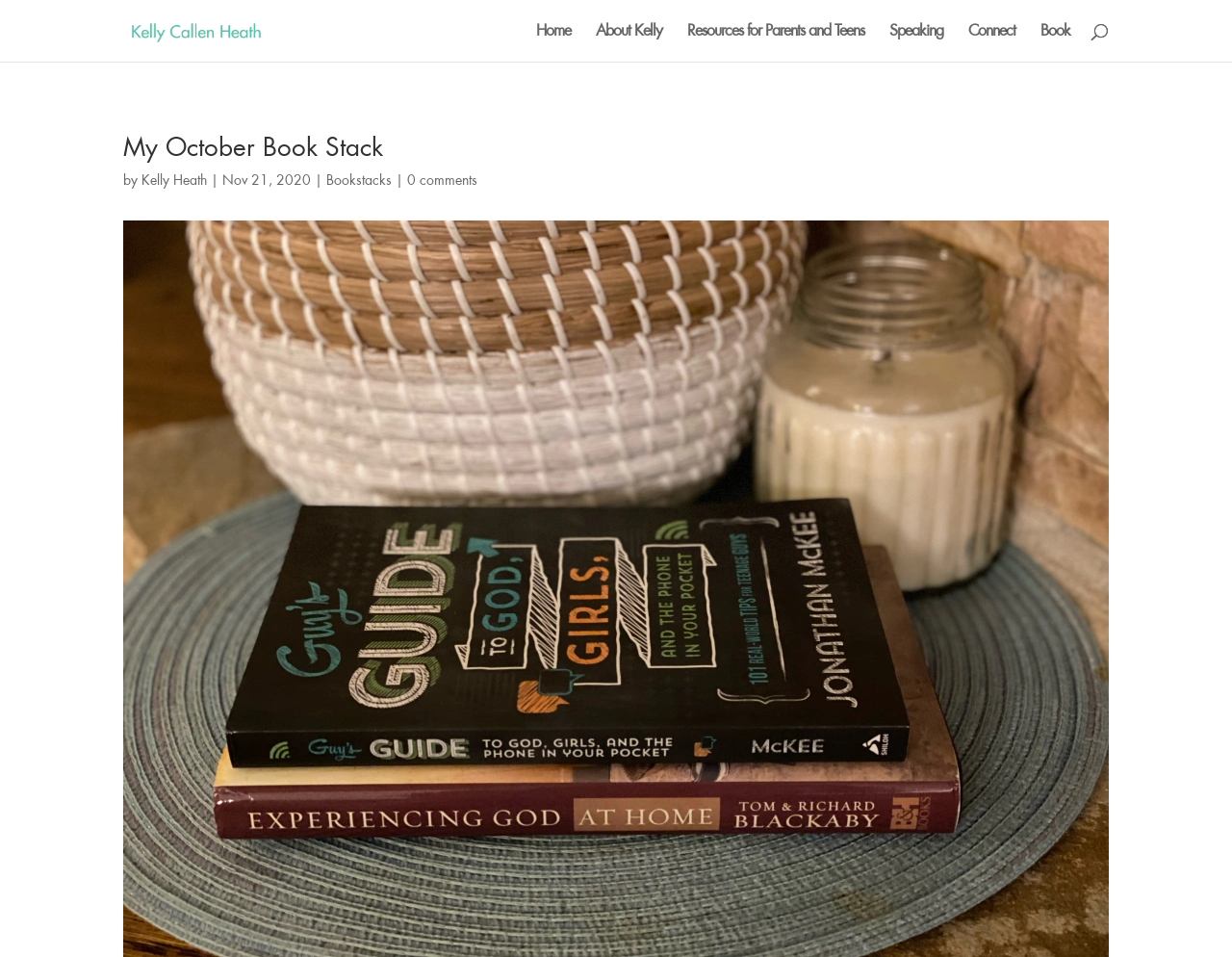Please provide the bounding box coordinates for the element that needs to be clicked to perform the following instruction: "search for something". The coordinates should be given as four float numbers between 0 and 1, i.e., [left, top, right, bottom].

[0.1, 0.0, 0.9, 0.001]